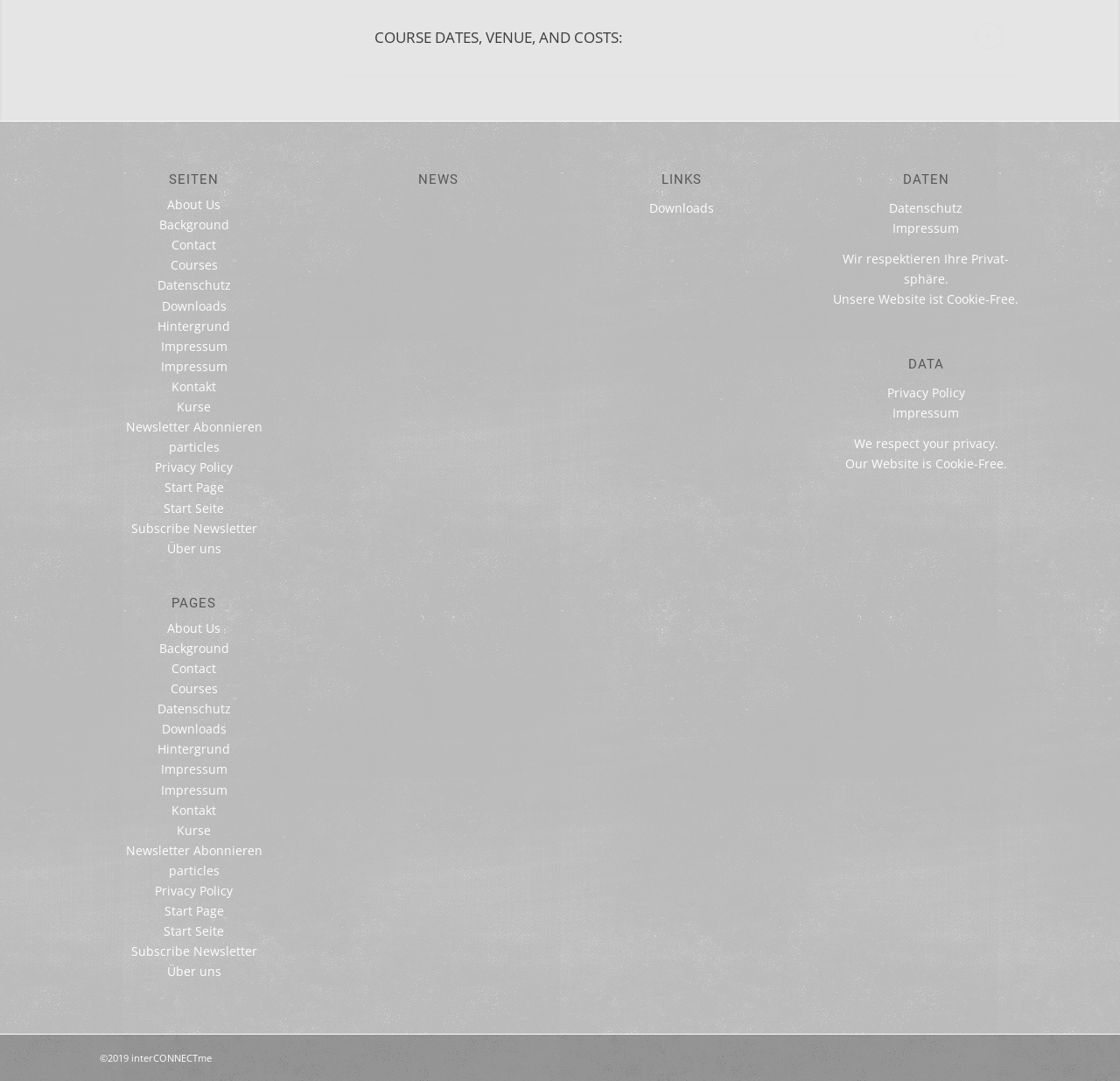What is the text below the 'DATA' heading?
Using the details shown in the screenshot, provide a comprehensive answer to the question.

The 'DATA' heading is located at [0.742, 0.331, 0.911, 0.344]. Below this heading, there is a StaticText element with the text 'We respect your privacy.' at [0.762, 0.403, 0.891, 0.418]. This text is followed by another StaticText element with the text 'Our Web site is Cookie-Free.' at [0.754, 0.421, 0.899, 0.437].